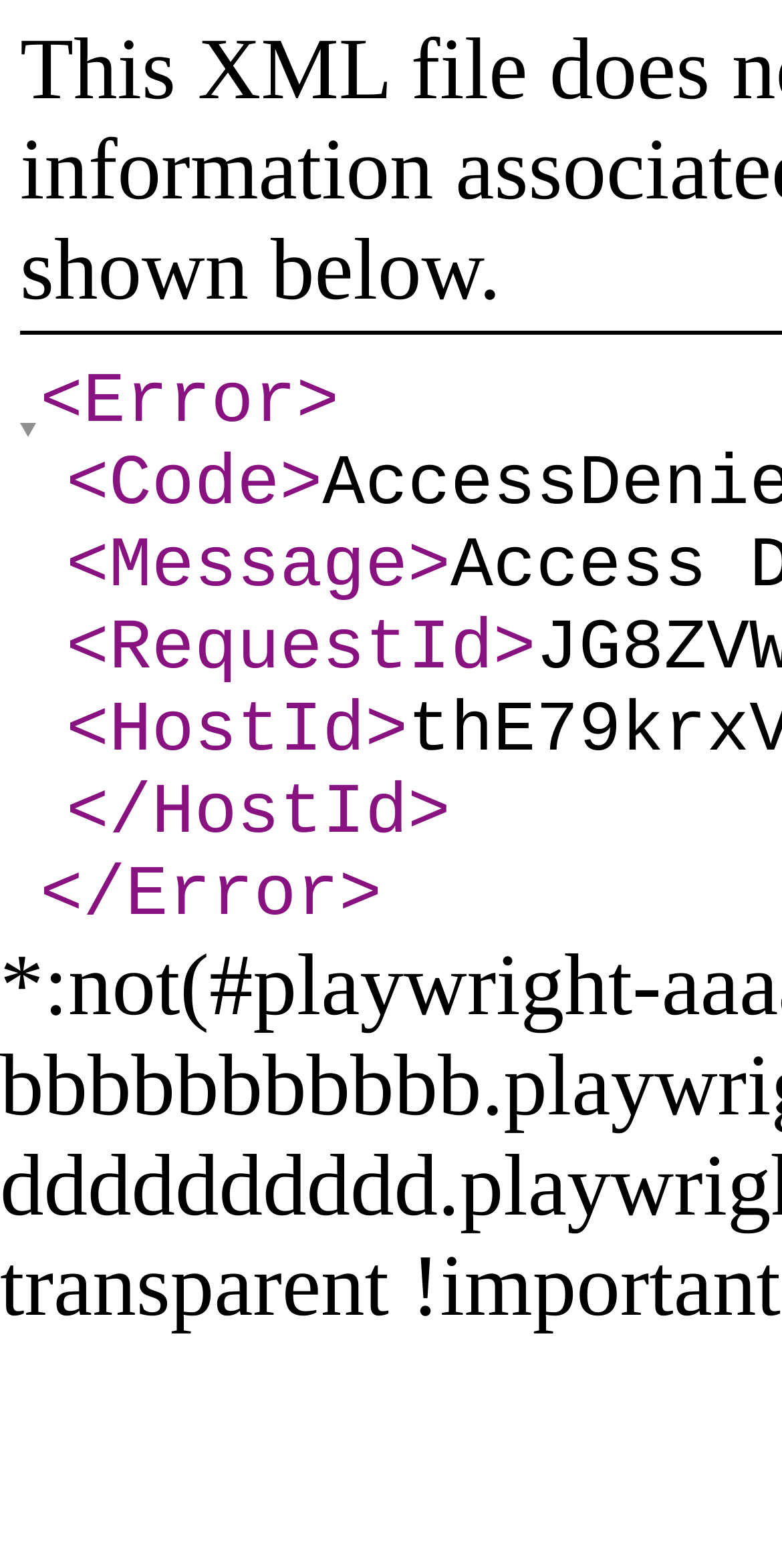Respond with a single word or phrase to the following question:
What is the first error message?

Error